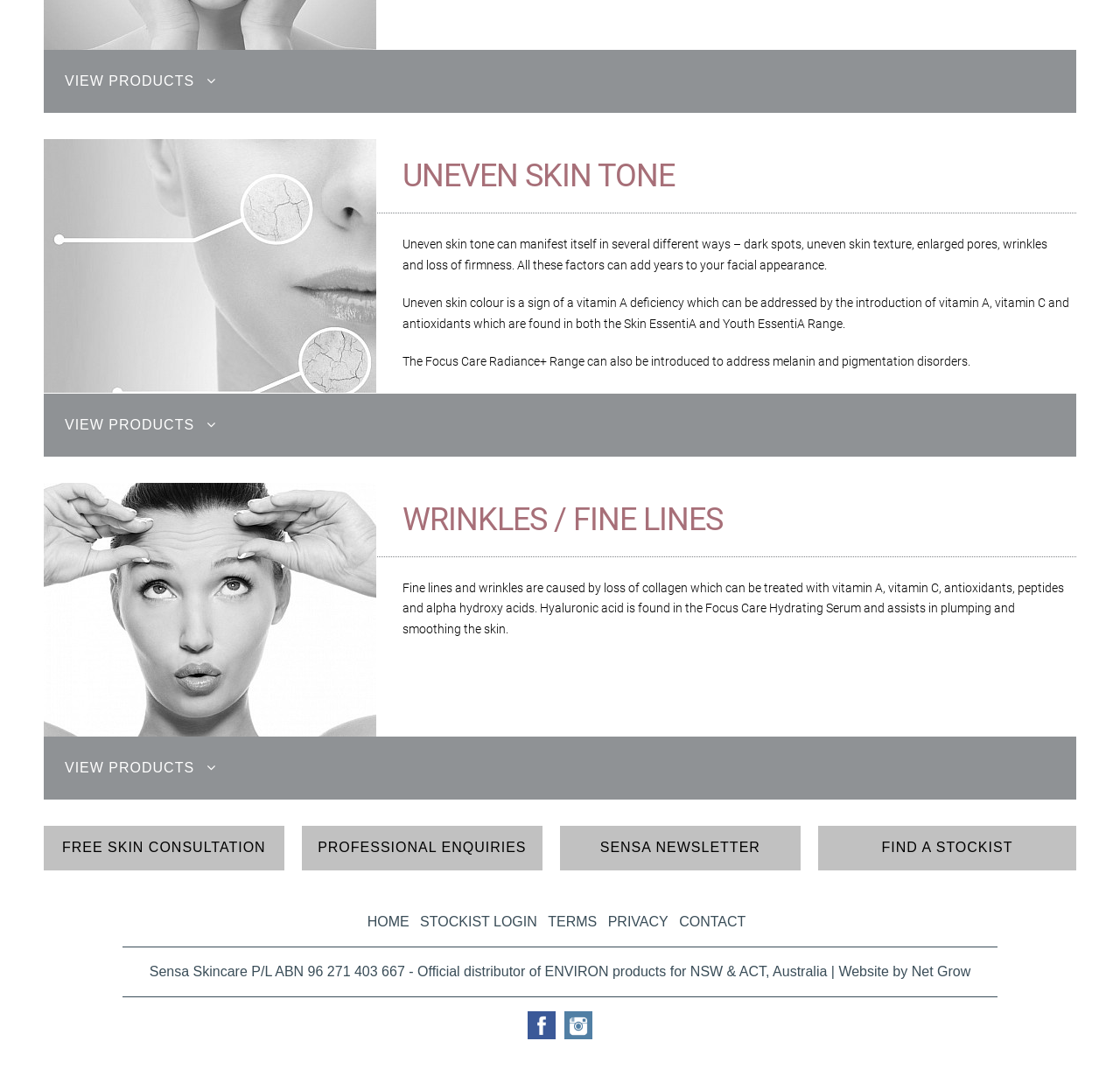Identify the bounding box coordinates of the part that should be clicked to carry out this instruction: "View products related to uneven skin tone".

[0.039, 0.046, 0.961, 0.105]